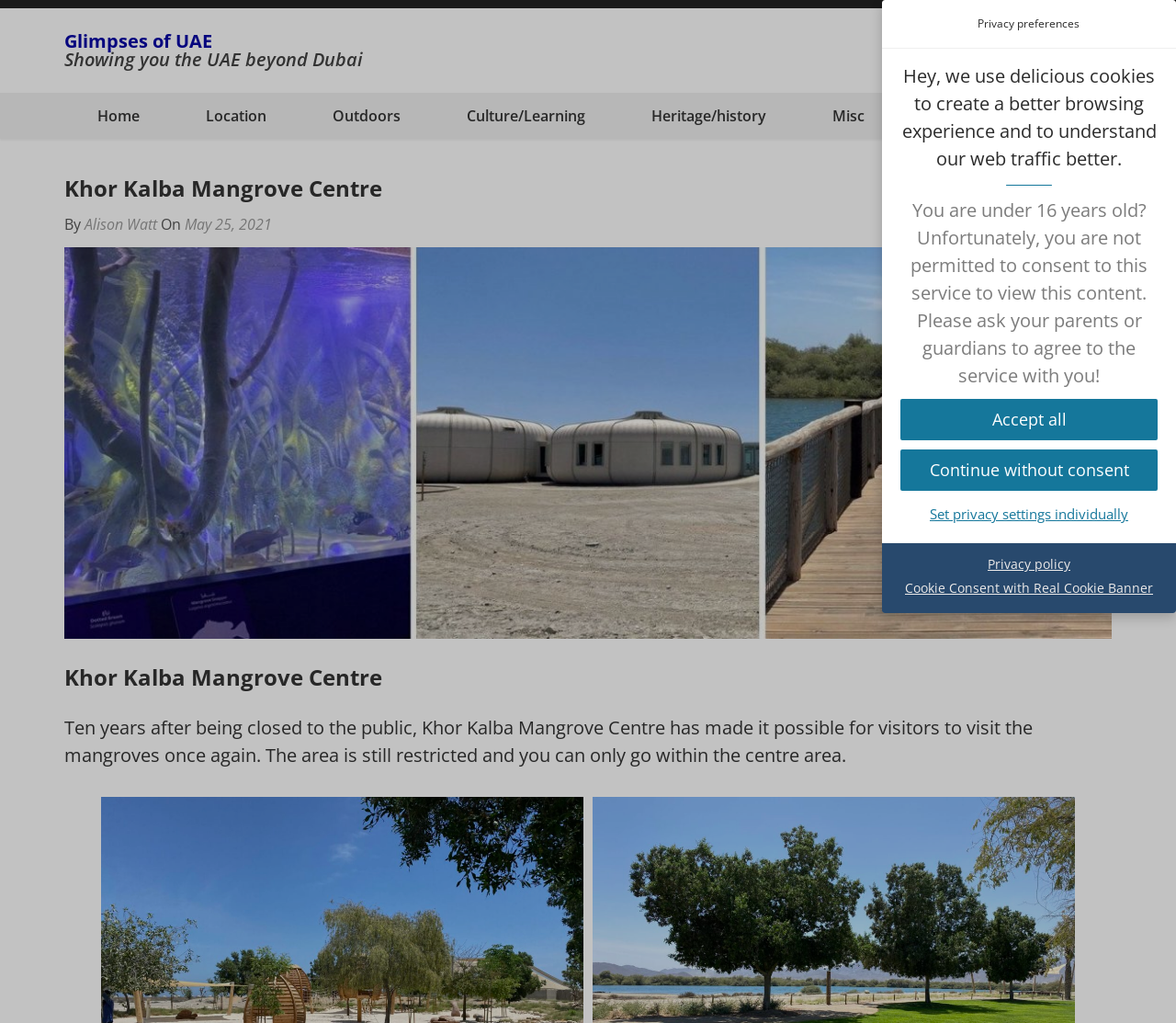Determine the bounding box for the UI element that matches this description: "Glimpses of UAE".

[0.055, 0.028, 0.18, 0.052]